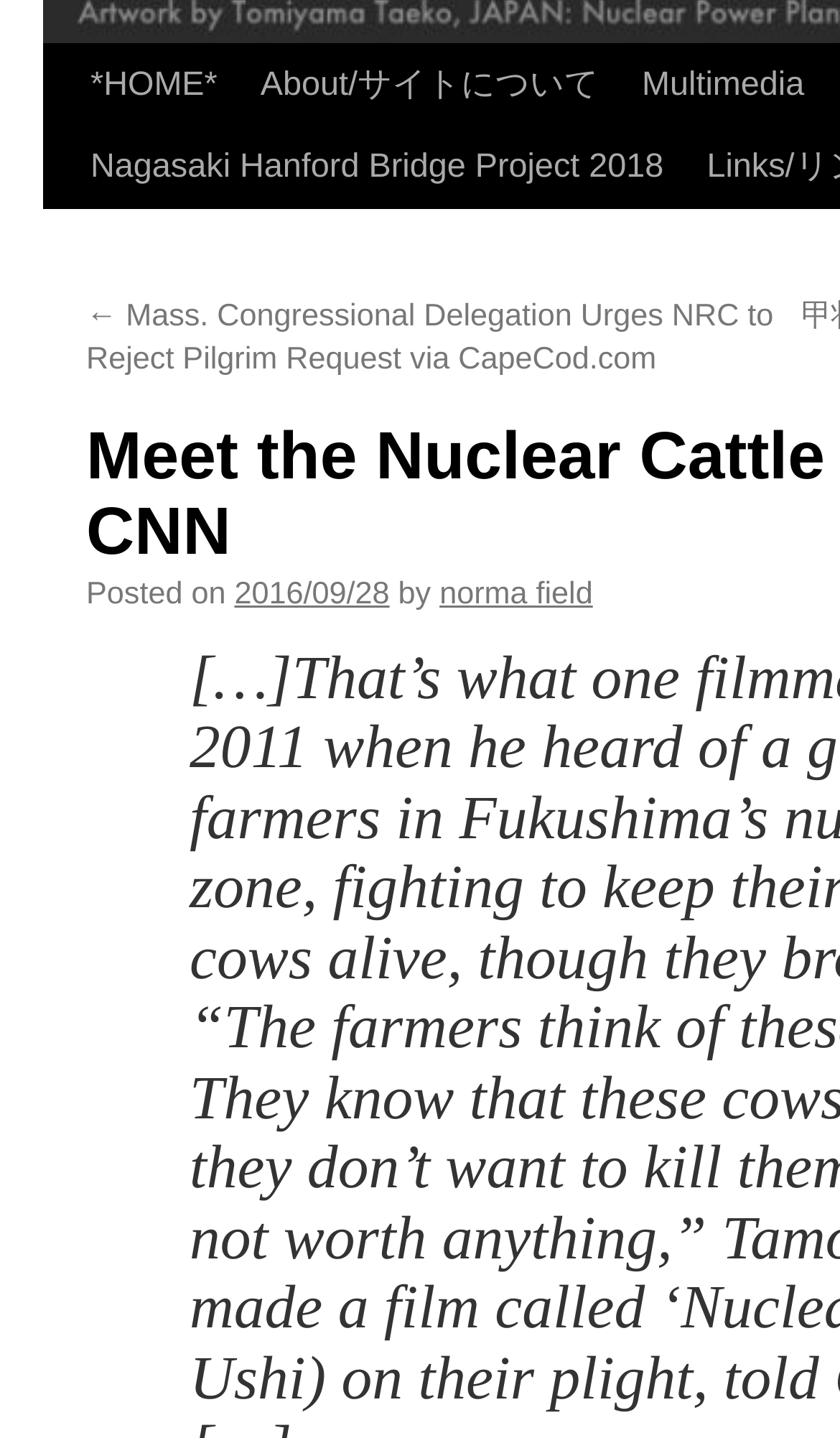Extract the bounding box for the UI element that matches this description: "Menu and widgets".

None